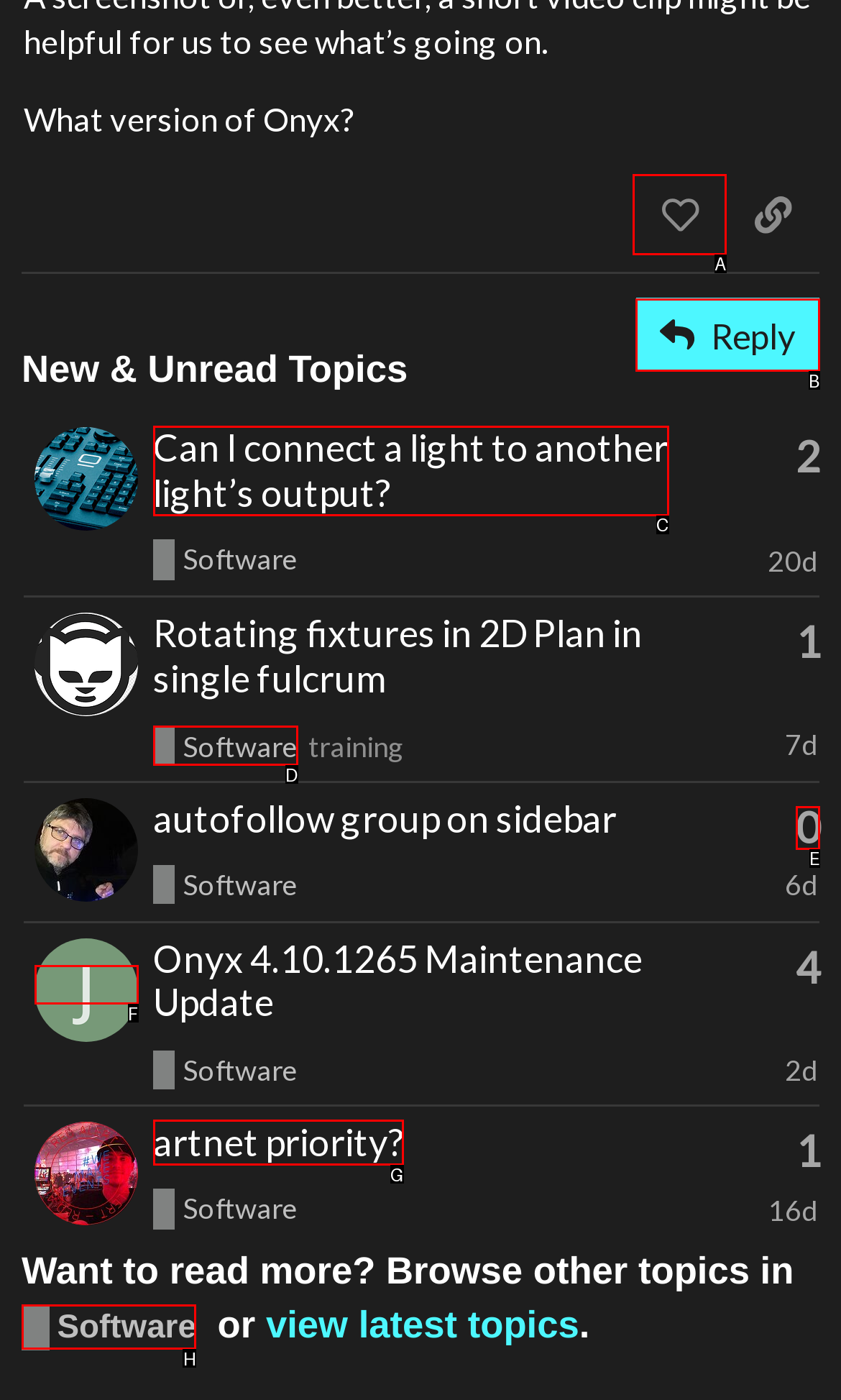Among the marked elements in the screenshot, which letter corresponds to the UI element needed for the task: Browse other topics in Software?

H